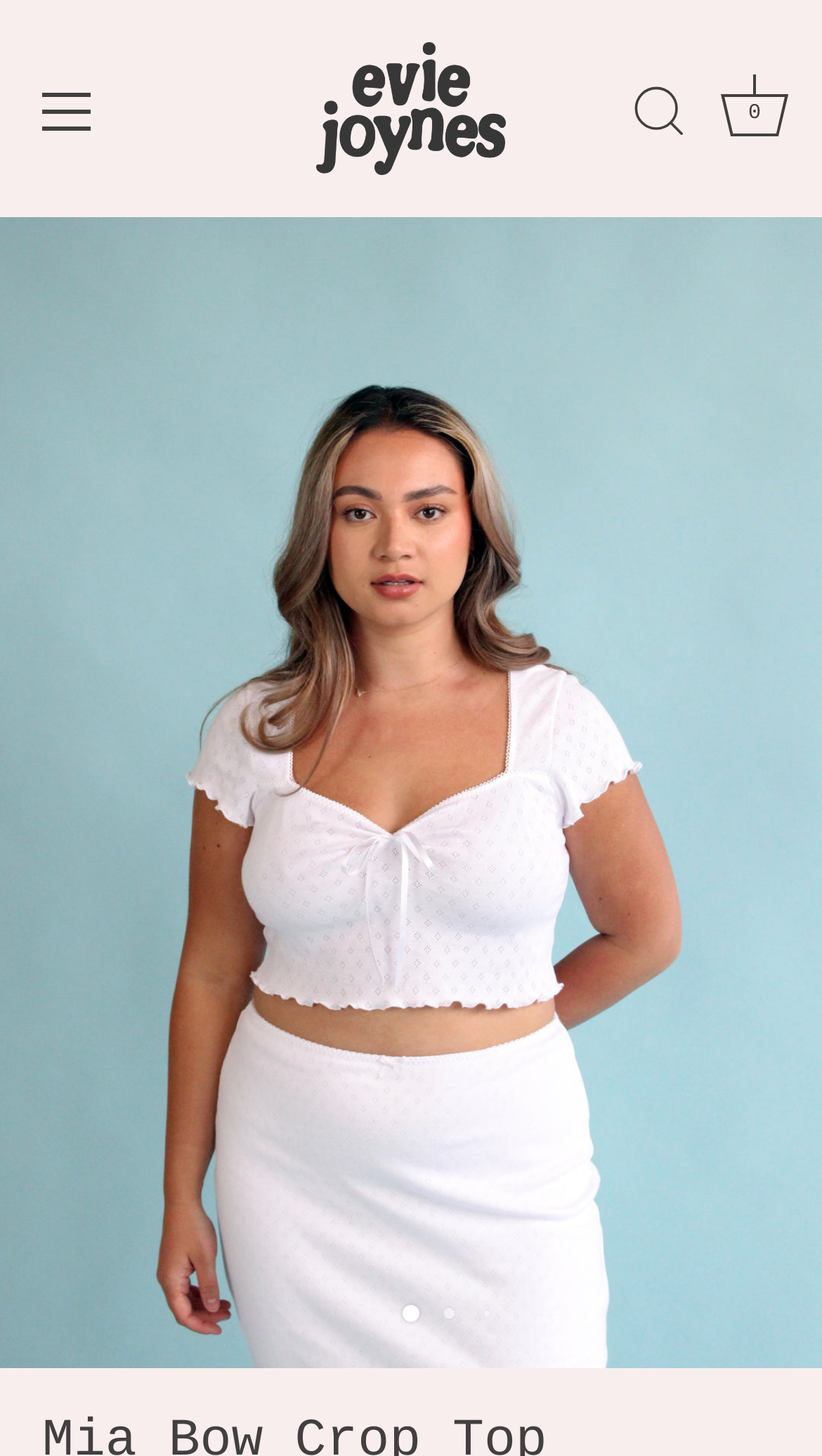Identify the primary heading of the webpage and provide its text.

Mia Bow Crop Top